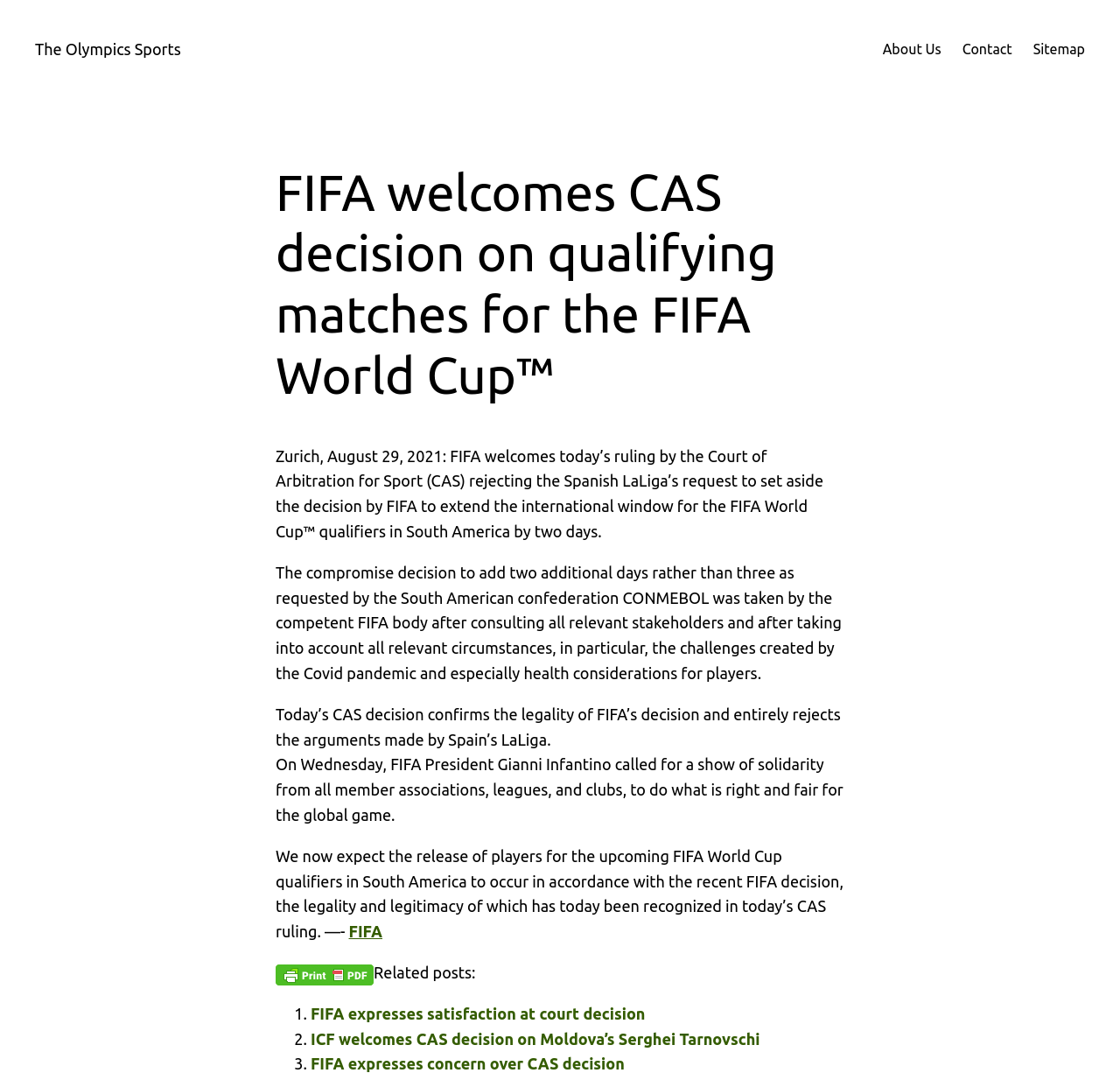Identify and extract the heading text of the webpage.

FIFA welcomes CAS decision on qualifying matches for the FIFA World Cup™